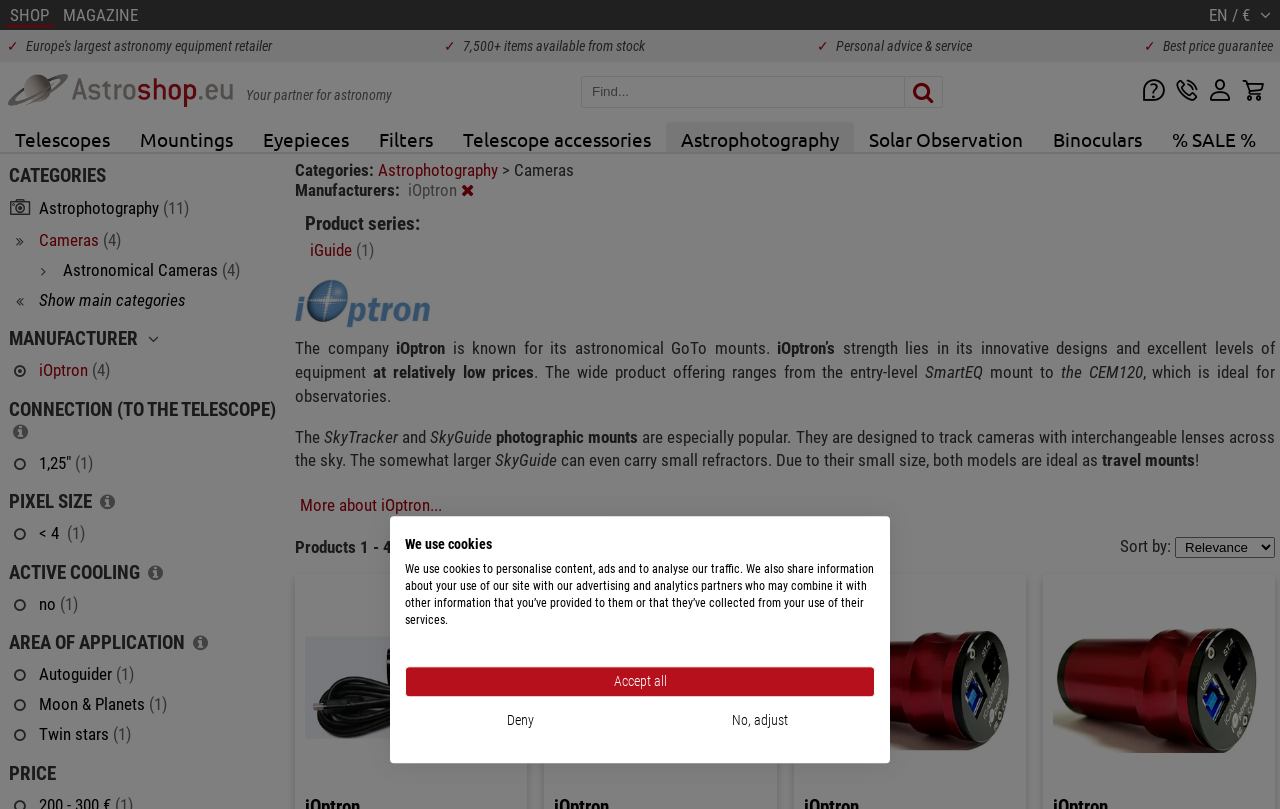How many products are shown on this page?
Using the image as a reference, answer the question with a short word or phrase.

4